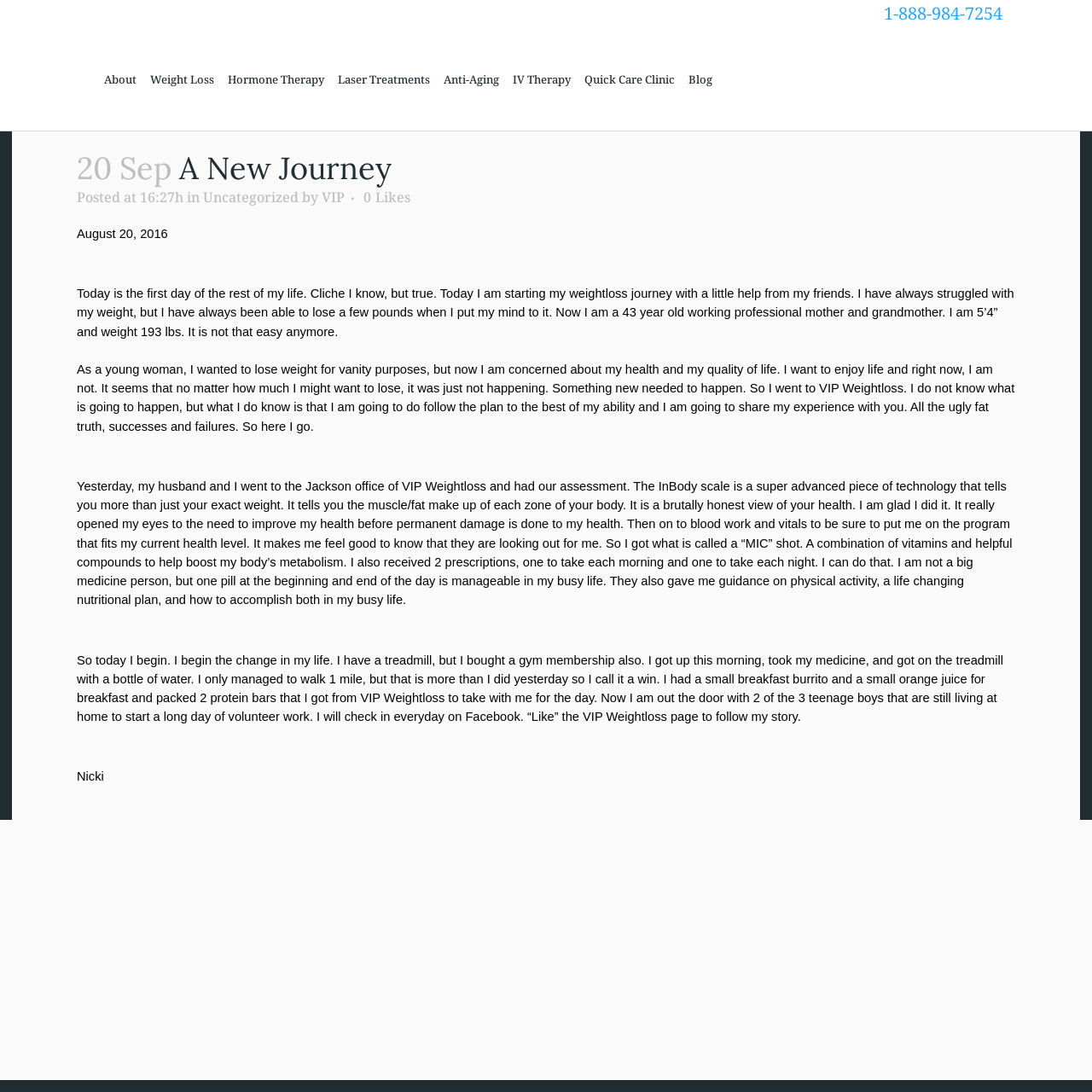Convey a detailed summary of the webpage, mentioning all key elements.

This webpage appears to be a personal blog post about the author's weight loss journey. At the top of the page, there is a navigation menu with 10 links, including "About", "Weight Loss", "Hormone Therapy", and "Blog", among others. These links are aligned horizontally and take up the top portion of the page.

Below the navigation menu, there is a large article section that takes up most of the page. The article is titled "A New Journey" and has a posting date of August 20, 2016. The author introduces themselves and explains that they are starting their weight loss journey with the help of VIP Weight Loss Center.

The article is divided into several paragraphs, each describing the author's struggles with weight loss, their decision to seek help from VIP Weight Loss, and their initial experiences with the program. The text is written in a personal and conversational tone, with the author sharing their thoughts and feelings about their weight loss journey.

Throughout the article, there are several mentions of the author's health and wellness, including their weight, height, and body composition. The author also describes their experience with the InBody scale, a device that measures body fat and muscle composition.

At the bottom of the article, there is a signature from the author, "Nicki", and an invitation to follow their weight loss journey on Facebook. Overall, the webpage has a clean and simple design, with a focus on the author's personal story and experiences.